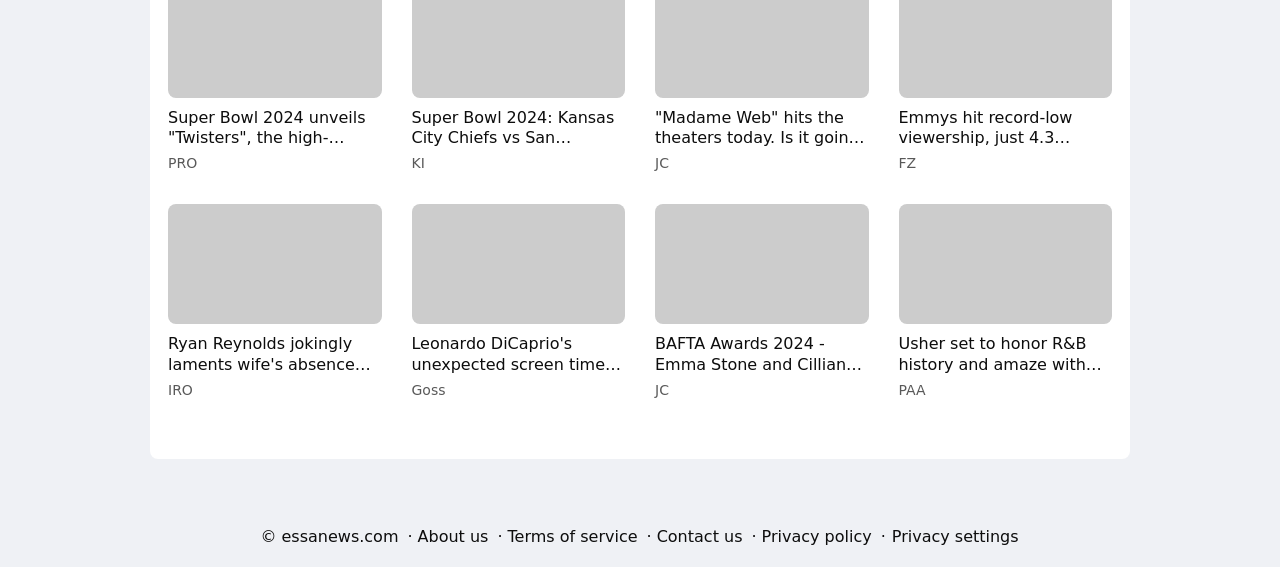Locate the bounding box coordinates of the element you need to click to accomplish the task described by this instruction: "Read about Super Bowl 2024".

[0.131, 0.19, 0.298, 0.263]